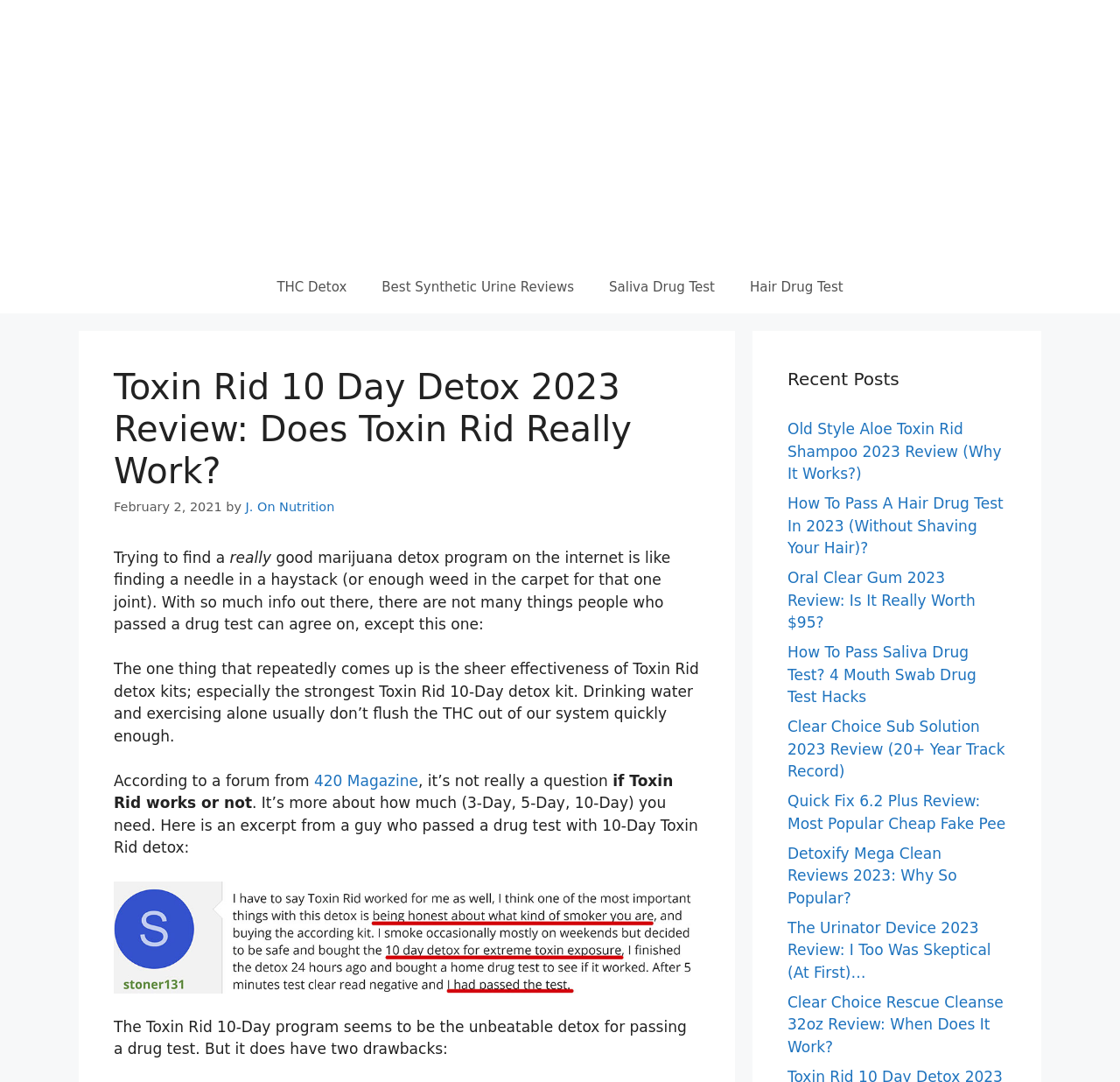What is the name of the detox kit being reviewed?
Please answer using one word or phrase, based on the screenshot.

Toxin Rid 10-Day